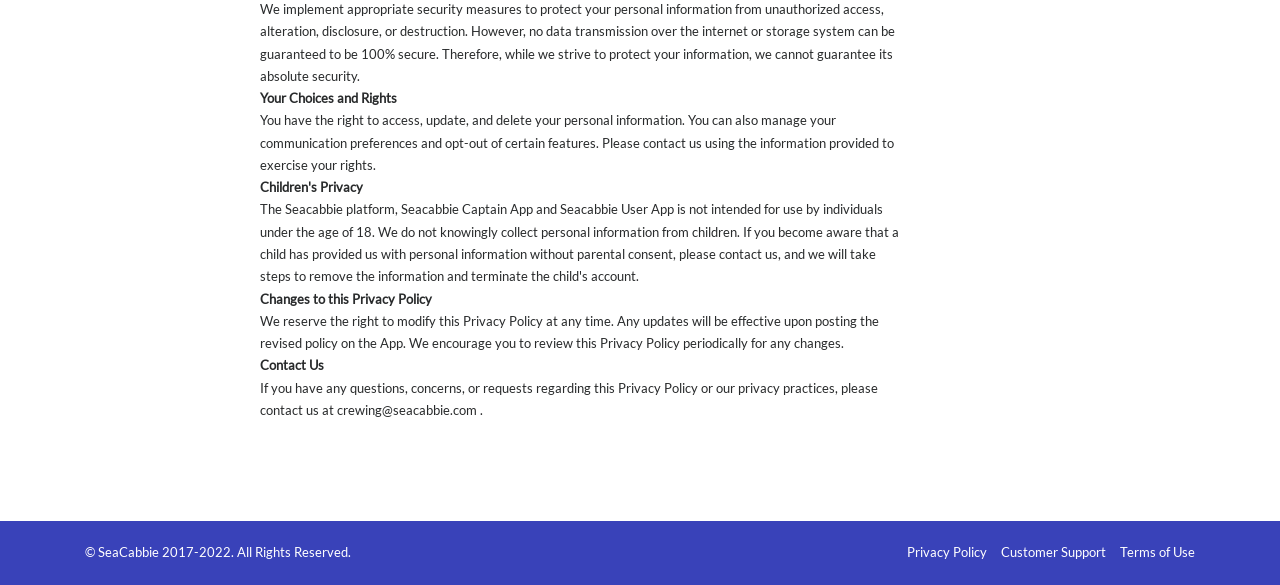Bounding box coordinates should be provided in the format (top-left x, top-left y, bottom-right x, bottom-right y) with all values between 0 and 1. Identify the bounding box for this UI element: Customer Support

[0.774, 0.93, 0.864, 0.958]